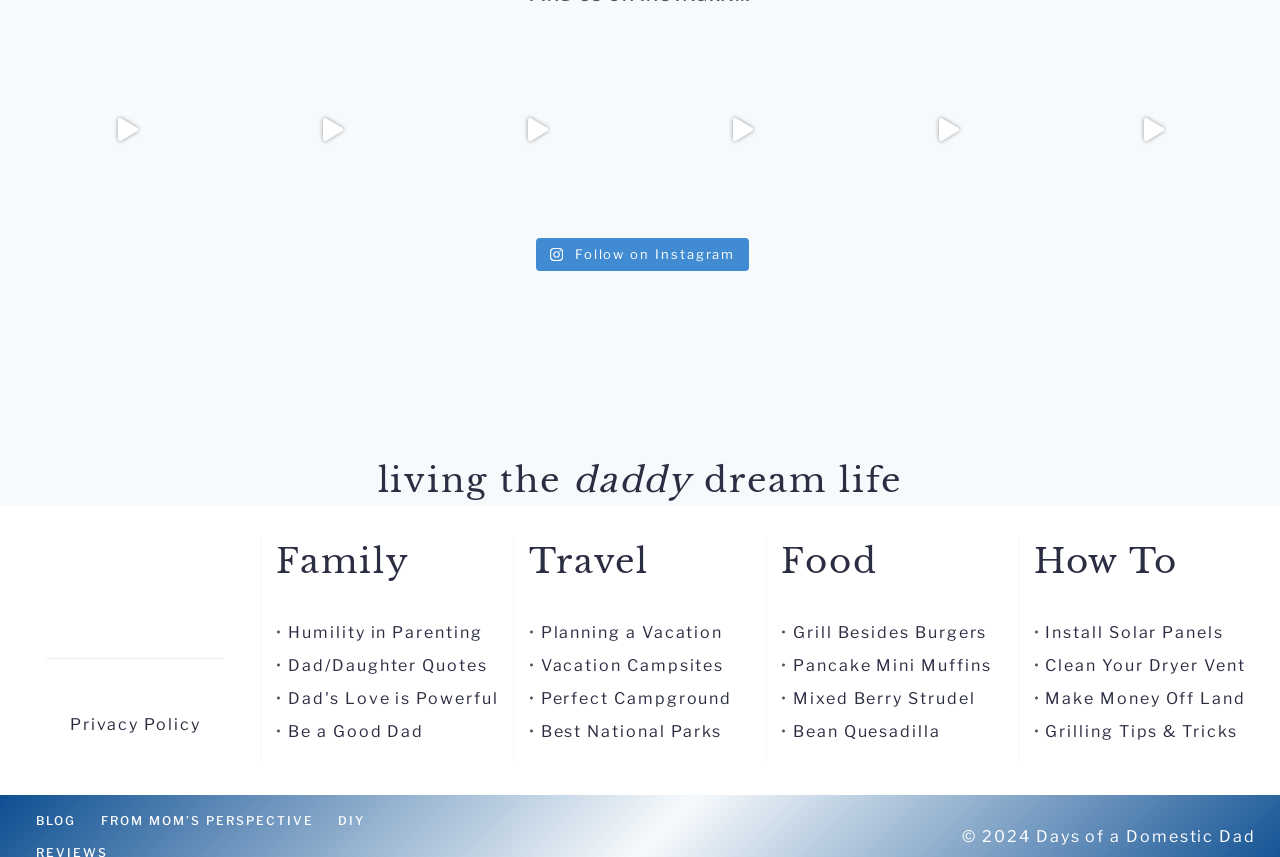Identify the bounding box coordinates of the part that should be clicked to carry out this instruction: "Explore the 'BLOG' section".

[0.019, 0.94, 0.069, 0.977]